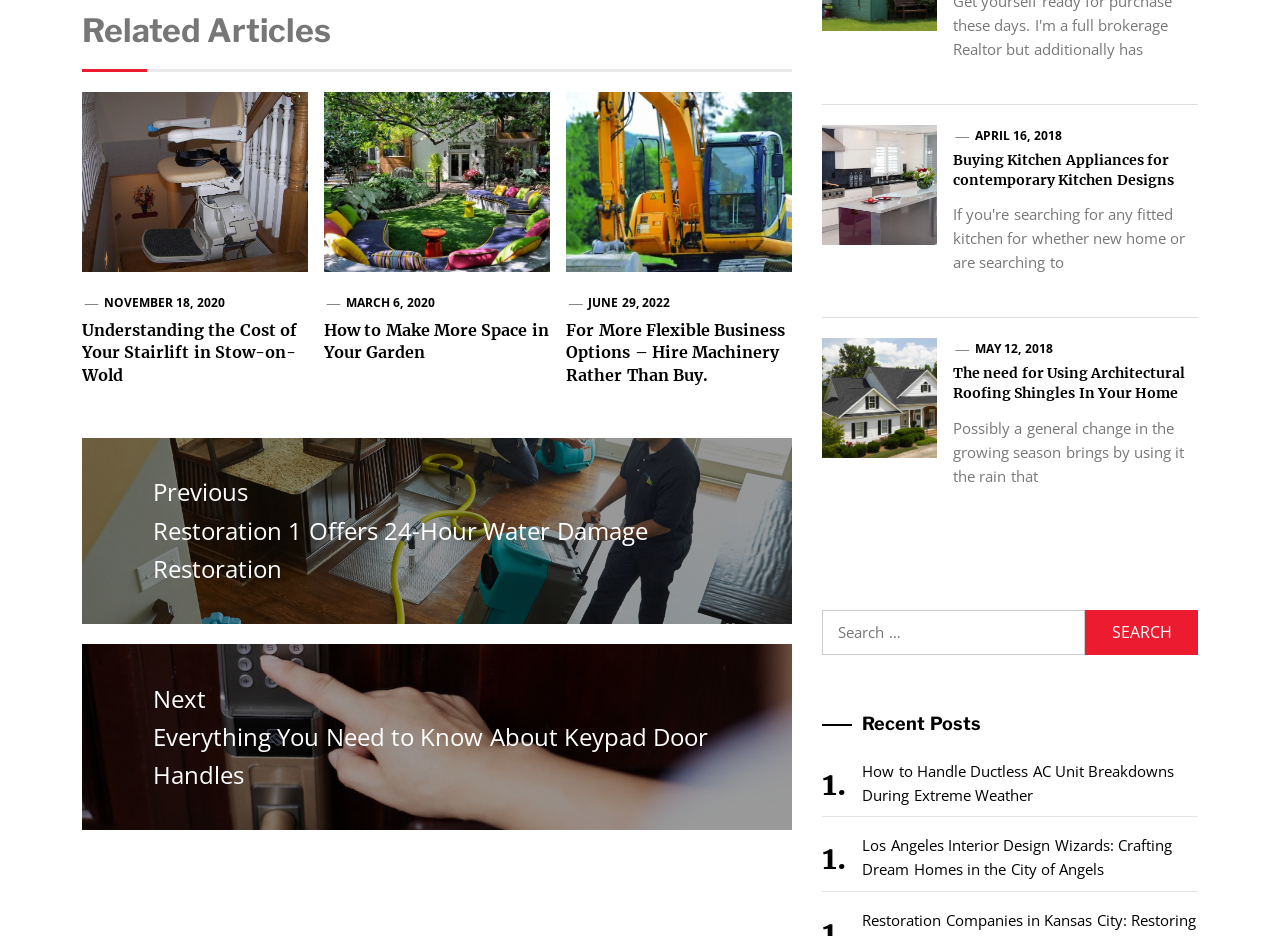How many navigation links are there in the post navigation section?
Please provide a detailed and thorough answer to the question.

The post navigation section is located in the navigation element with bounding box coordinates [0.064, 0.446, 0.619, 0.908]. Within it, there are two link elements, one with the text 'Previous post: Restoration 1 Offers 24-Hour Water Damage Restoration' and another with the text 'Next post: Everything You Need to Know About Keypad Door Handles'.